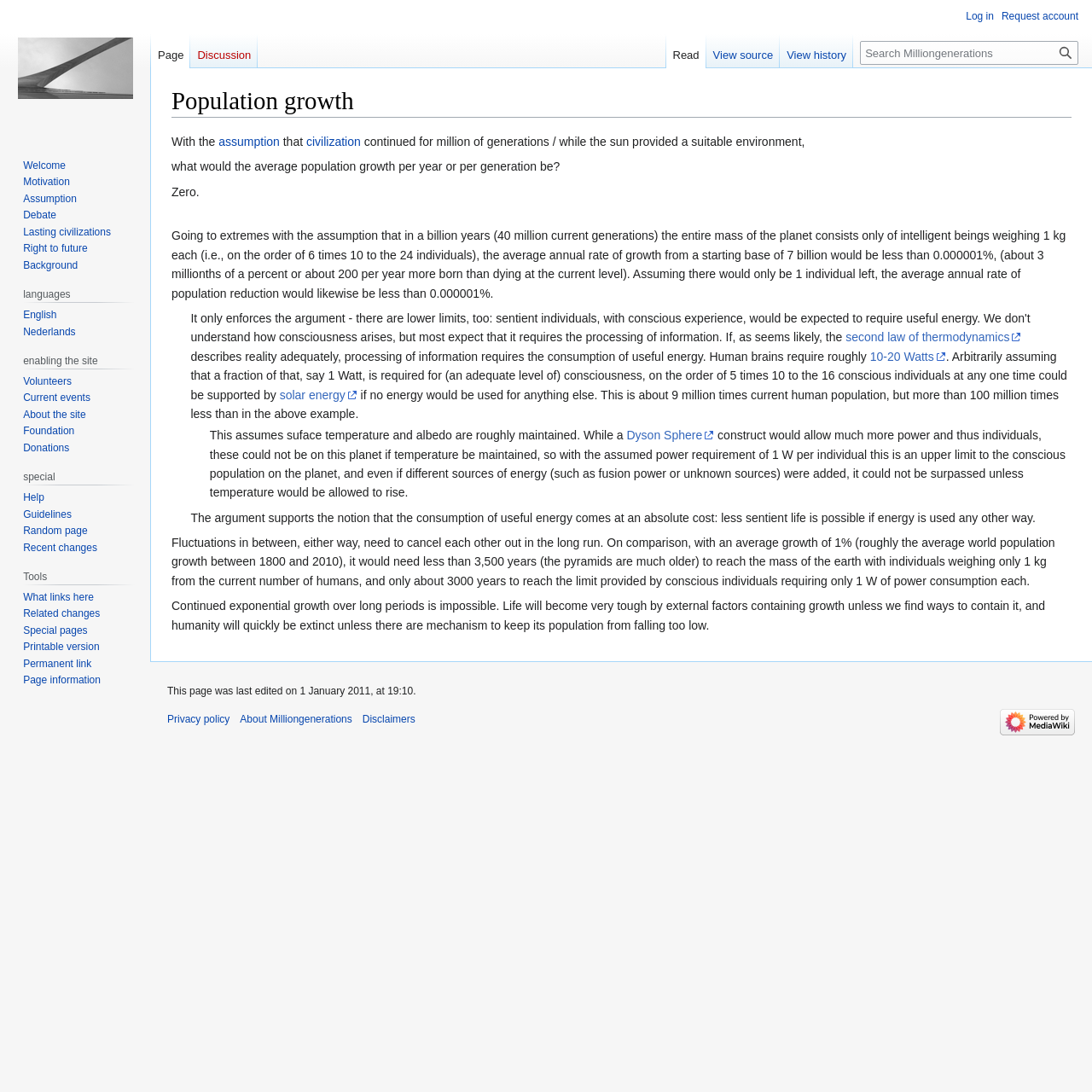What is the consequence of continued exponential growth?
Refer to the image and give a detailed response to the question.

According to the webpage, the consequence of continued exponential growth is that life will become very tough, as stated in the sentence 'Continued exponential growth over long periods is impossible. Life will become very tough by external factors containing growth...'.